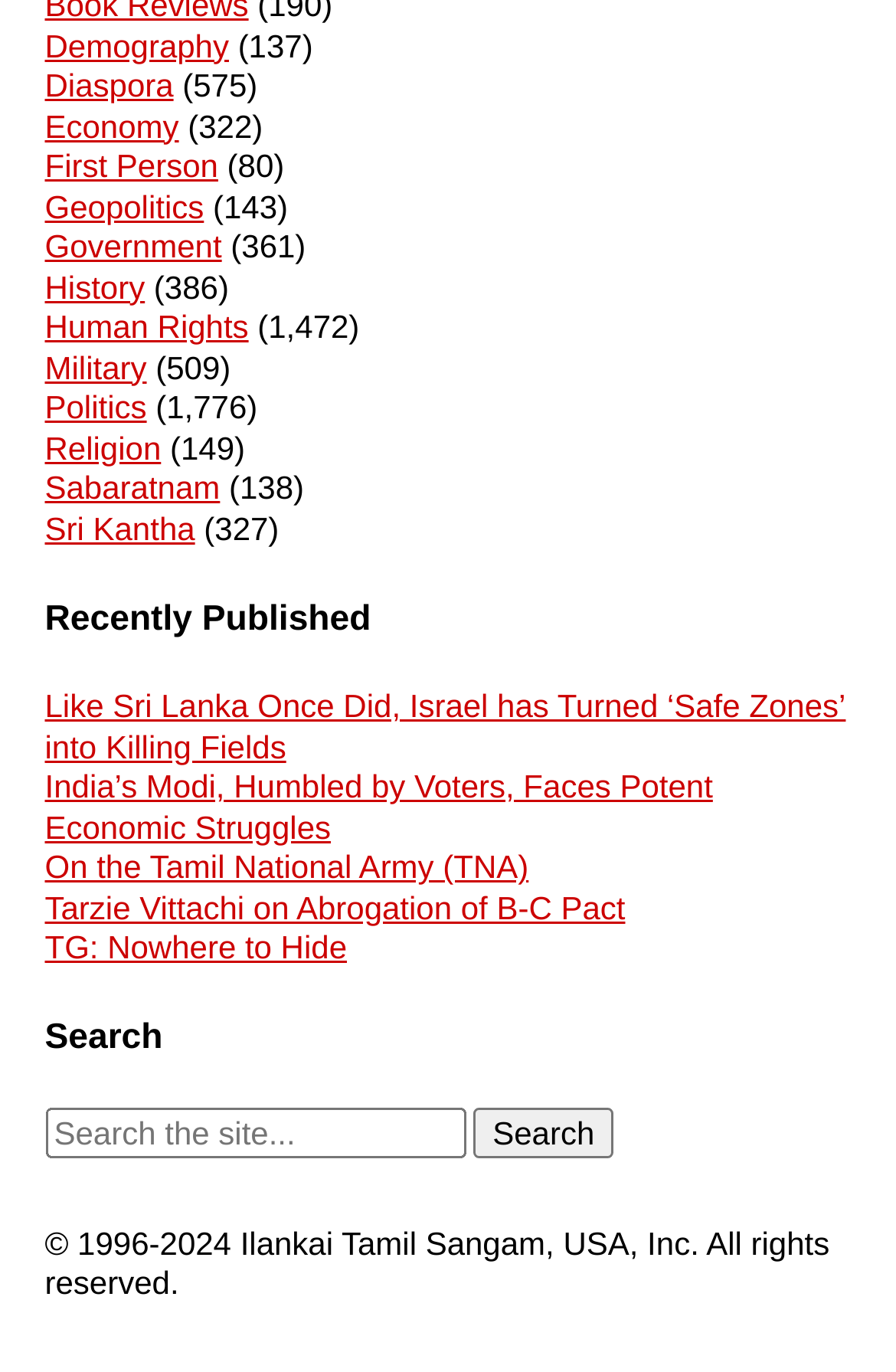Respond to the question below with a single word or phrase:
What is the copyright year range at the bottom of the page?

1996-2024